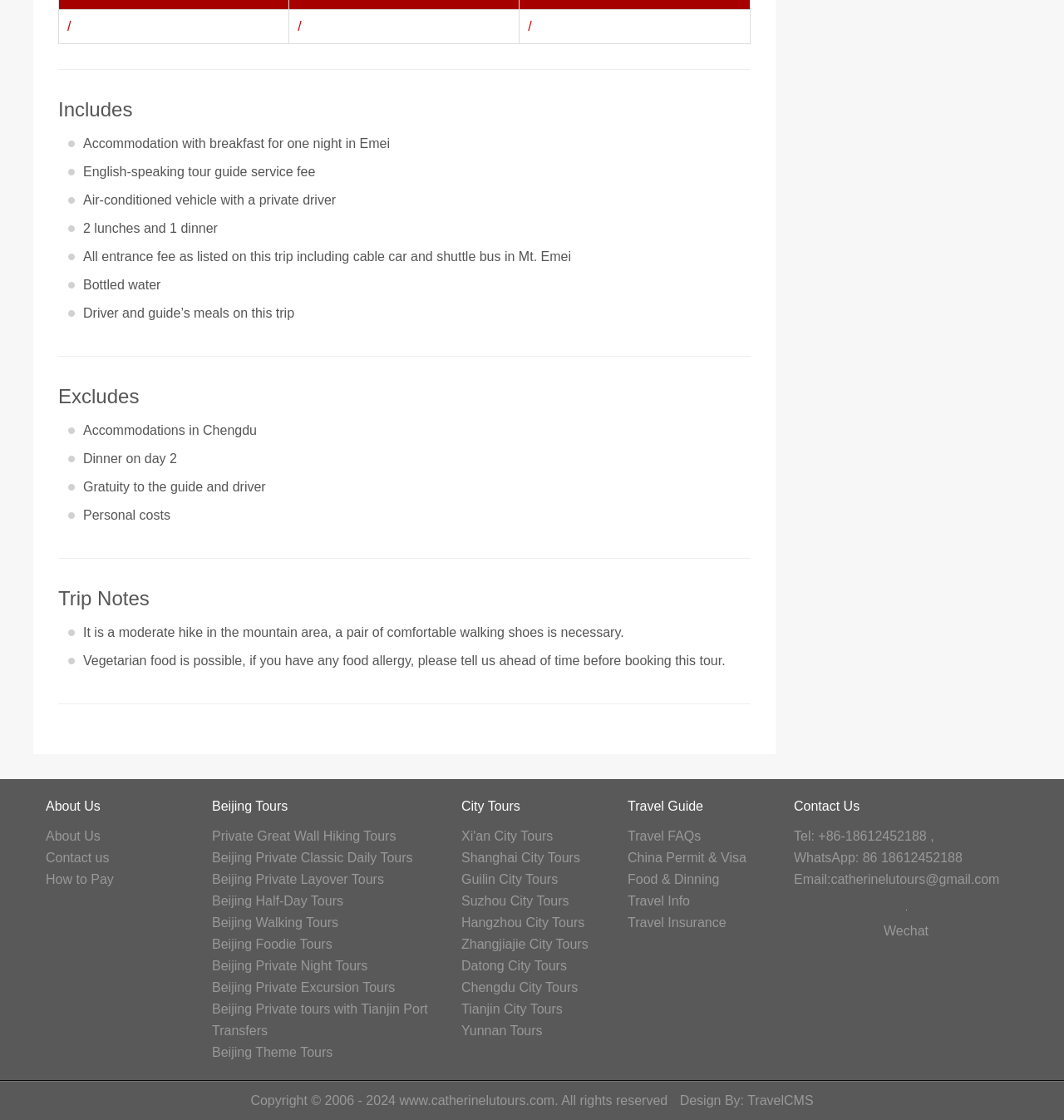What is the contact email?
Provide an in-depth and detailed explanation in response to the question.

The contact email is mentioned in the 'Contact Us' section at the bottom of the webpage, which is 'catherinelutours@gmail.com'.